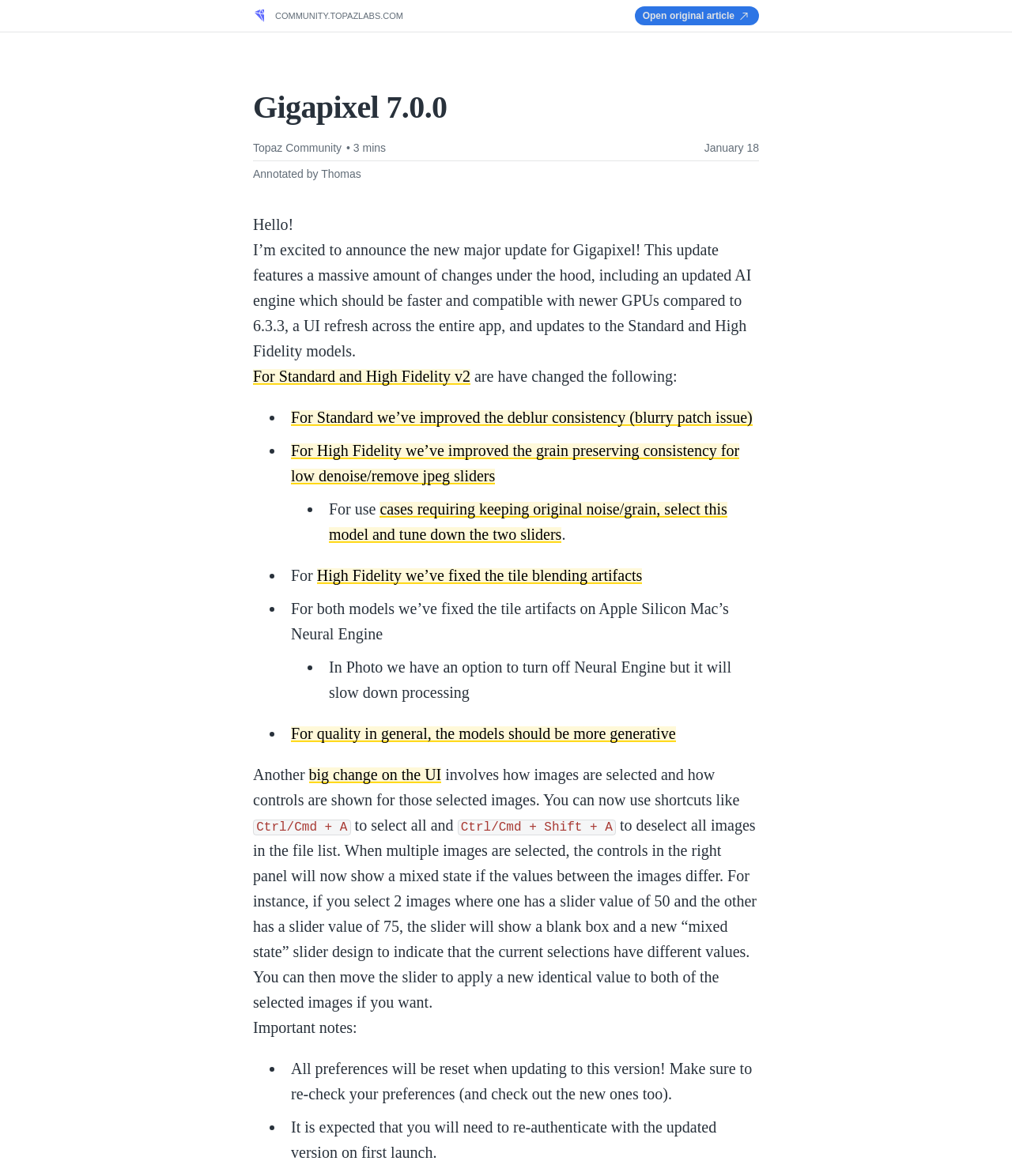How can you select all images in the file list?
Please ensure your answer is as detailed and informative as possible.

The webpage explains that you can use the shortcut Ctrl/Cmd + A to select all images in the file list, and Ctrl/Cmd + Shift + A to deselect all images.